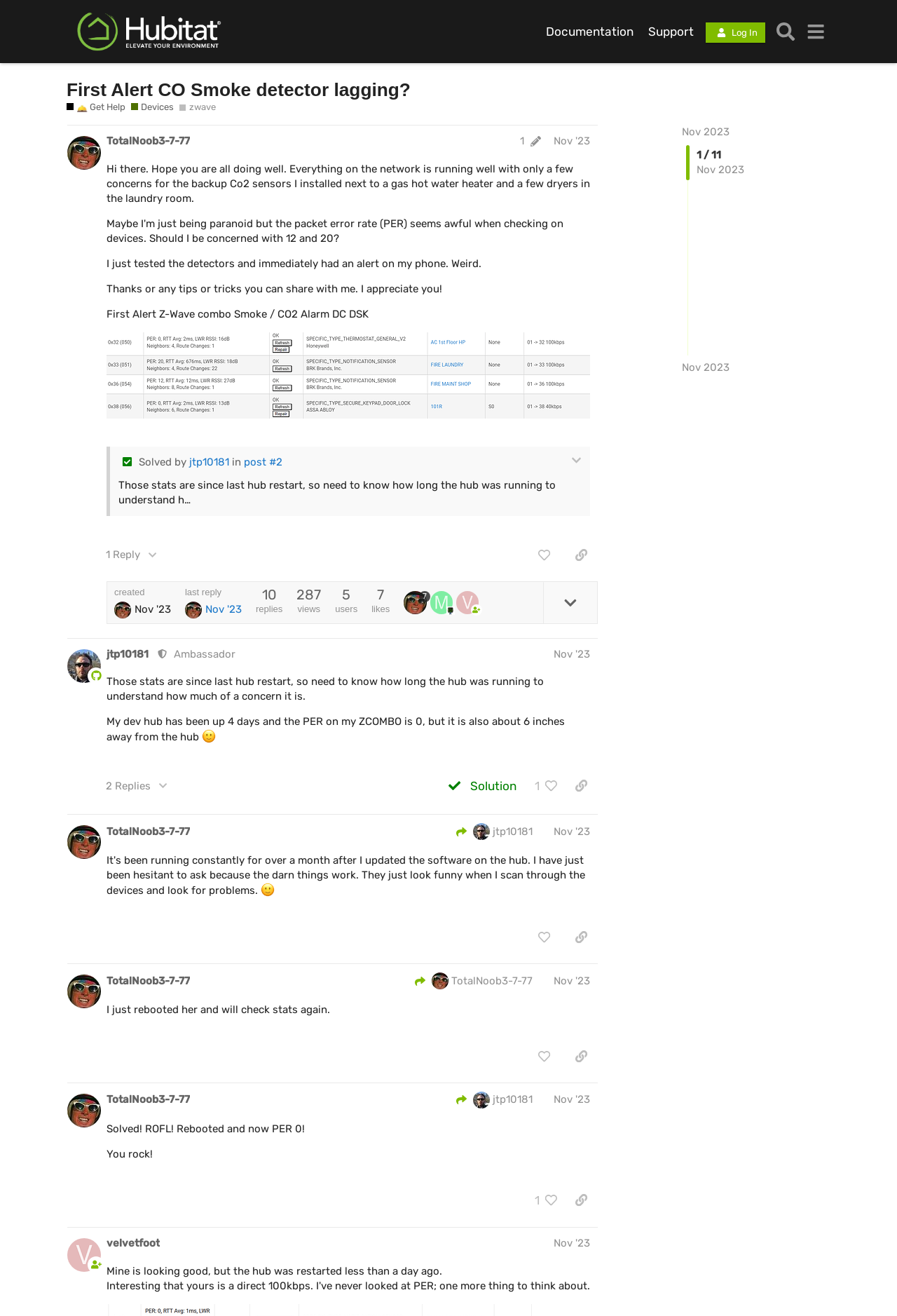Determine the bounding box coordinates of the clickable element to complete this instruction: "Search for something". Provide the coordinates in the format of four float numbers between 0 and 1, [left, top, right, bottom].

[0.859, 0.013, 0.892, 0.035]